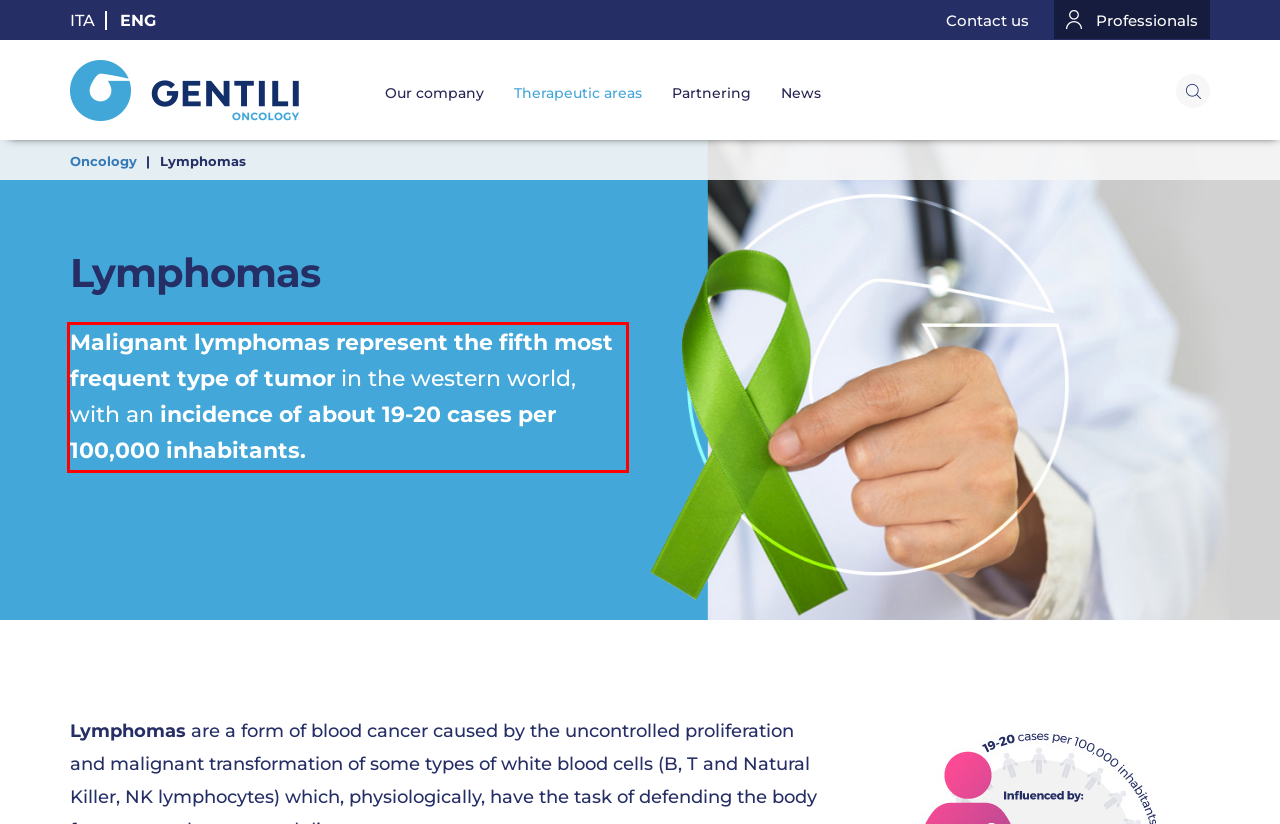Your task is to recognize and extract the text content from the UI element enclosed in the red bounding box on the webpage screenshot.

Malignant lymphomas represent the fifth most frequent type of tumor in the western world, with an incidence of about 19-20 cases per 100,000 inhabitants.